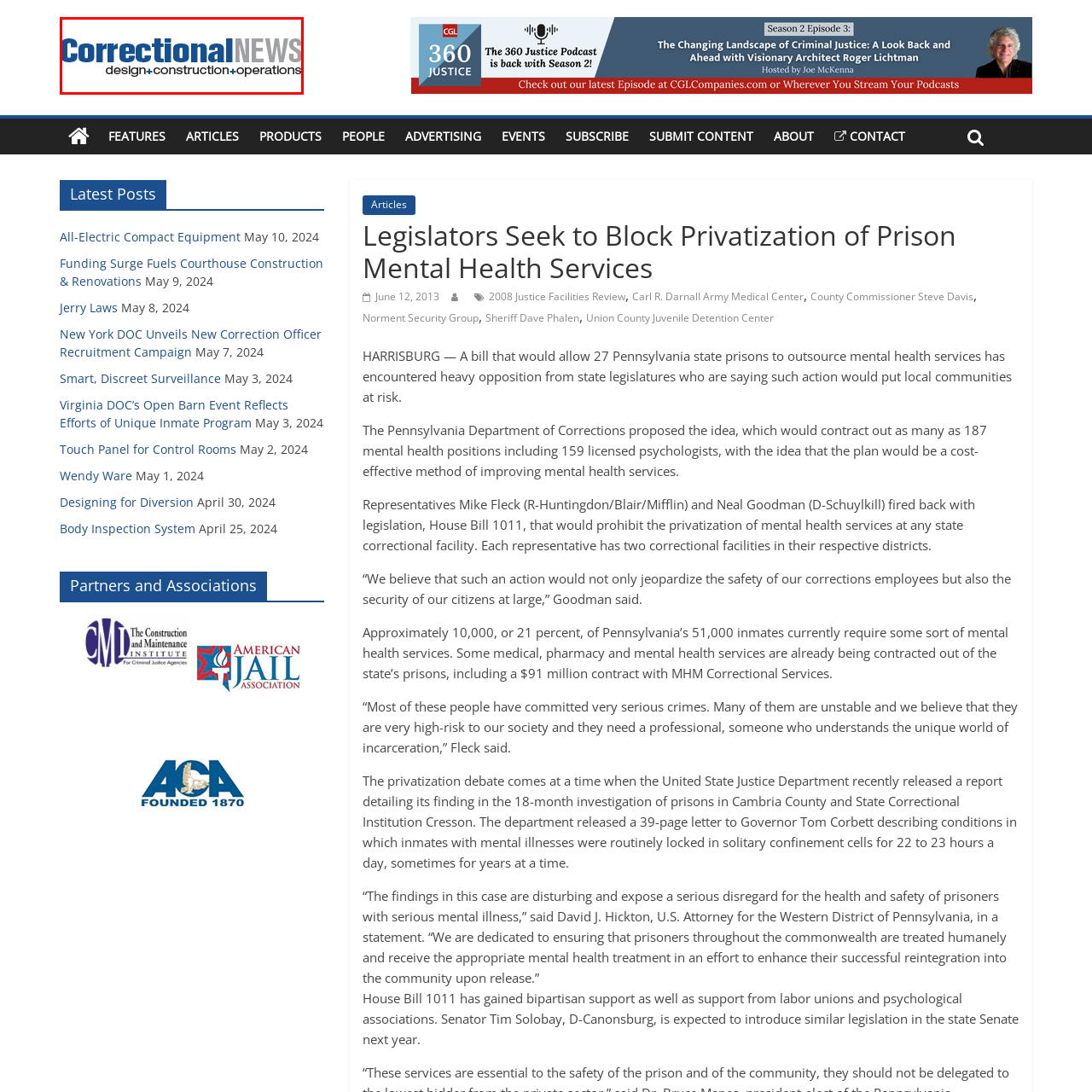What is the focus of the 'Correctional News'?
Pay attention to the part of the image enclosed by the red bounding box and respond to the question in detail.

The title 'Correctional News' is prominently displayed, emphasizing its focus on the correctional sector, which suggests that the publication is primarily concerned with news and information related to the correctional industry.